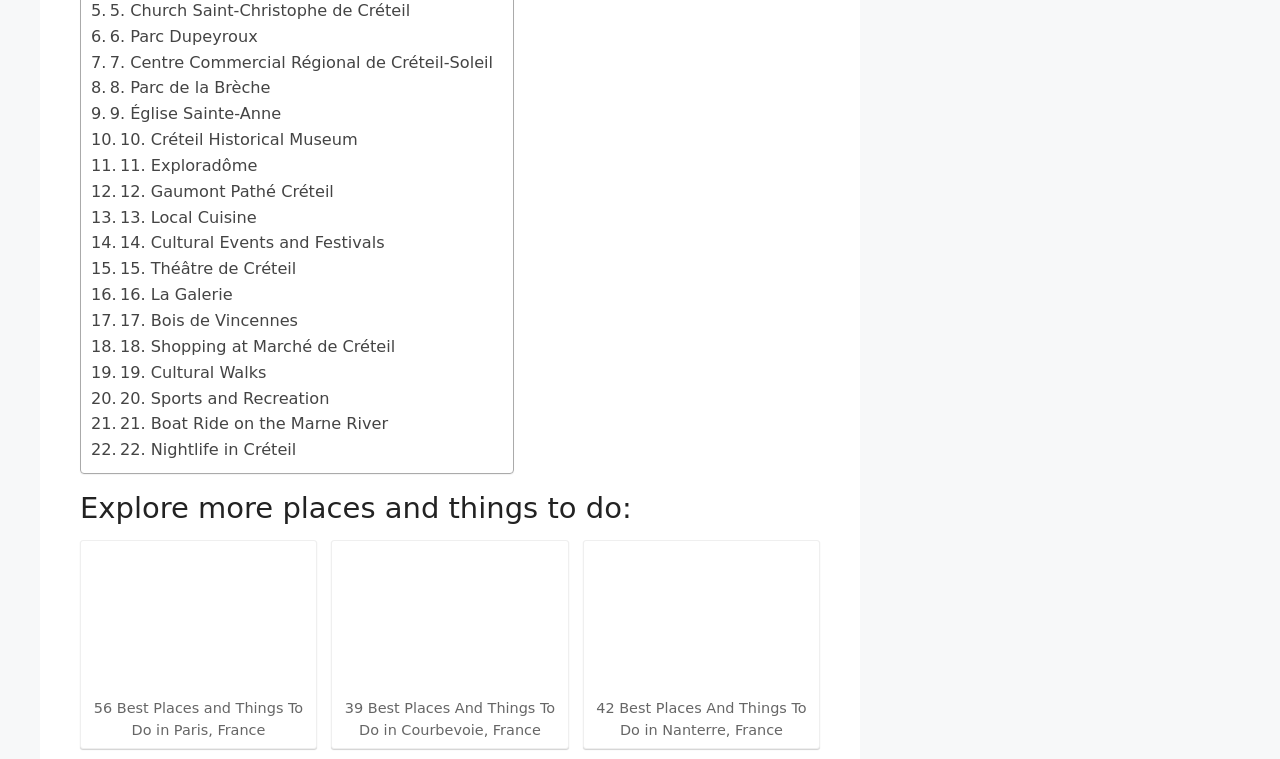Please identify the bounding box coordinates of the element on the webpage that should be clicked to follow this instruction: "View the image of La Tour Eiffel". The bounding box coordinates should be given as four float numbers between 0 and 1, formatted as [left, top, right, bottom].

[0.096, 0.717, 0.214, 0.915]